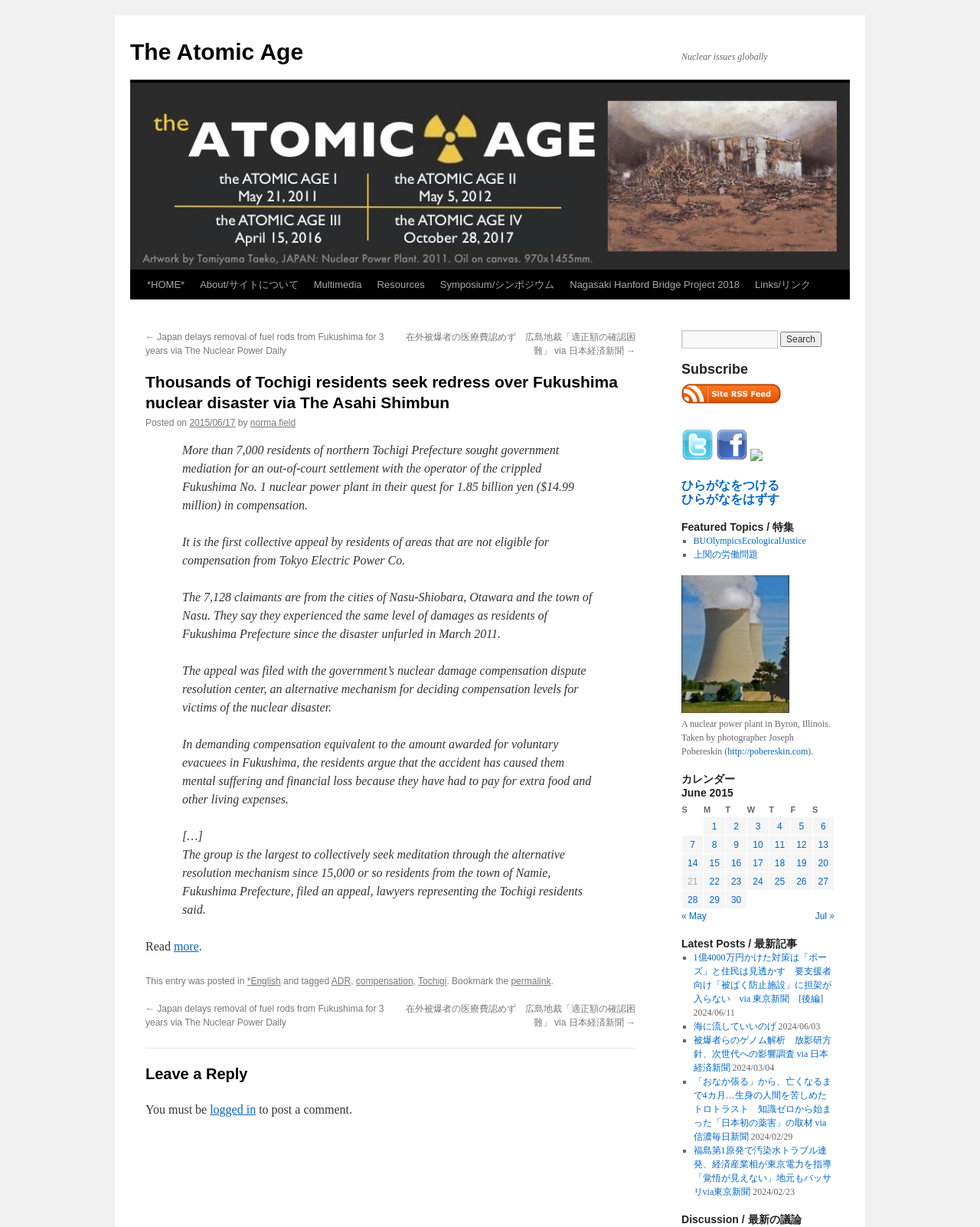Describe all the key features of the webpage in detail.

This webpage appears to be a blog post or news article about thousands of Tochigi residents seeking redress over the Fukushima nuclear disaster. At the top of the page, there is a heading with the title of the article, followed by a link to "The Atomic Age" and an image with the same name. Below this, there is a static text element with the phrase "Nuclear issues globally".

The main content of the page is divided into sections. The first section contains a series of links to other articles or websites, including "HOME", "About/サイトについて", "Multimedia", and others. These links are arranged horizontally across the page.

Below this, there is a main section that contains the article's content. The article's title is repeated as a heading, followed by a blockquote that contains the main text of the article. The text describes how over 7,000 residents of Tochigi Prefecture are seeking compensation from the operator of the Fukushima nuclear power plant.

To the right of the main content, there is a sidebar that contains various elements, including a search box, a heading that says "Subscribe", and a series of links to social media platforms. There is also a section titled "Featured Topics / 特集" that contains a list of links to other articles or topics.

Further down the page, there is a section titled "カレンダー" (Calendar) that contains a table with dates and events. There is also an image of a nuclear power plant in Byron, Illinois, with a caption that credits the photographer.

Overall, the page has a simple and organized layout, with clear headings and concise text. The use of images and links adds visual interest and provides additional resources for readers.